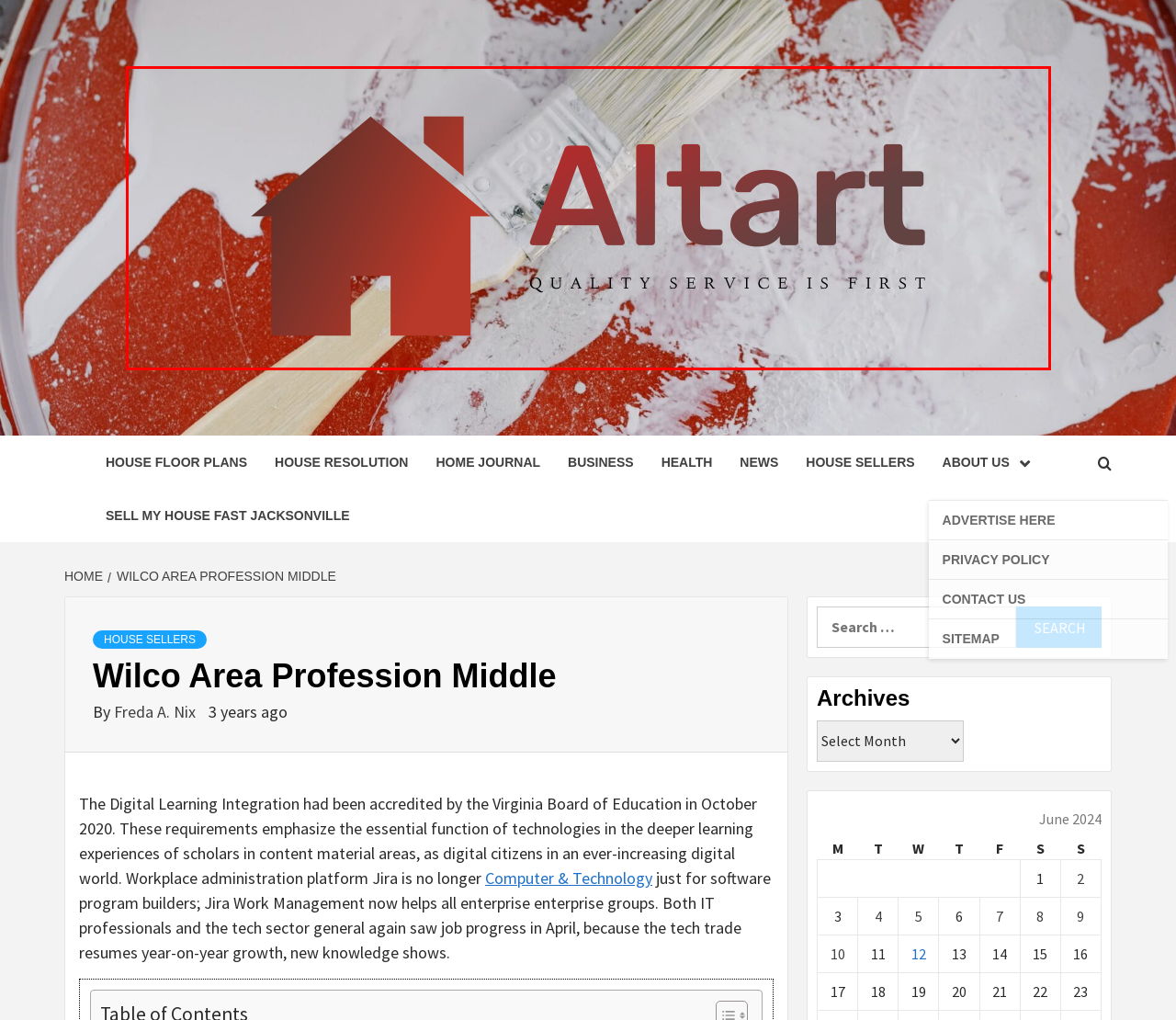Look at the screenshot of a webpage with a red bounding box and select the webpage description that best corresponds to the new page after clicking the element in the red box. Here are the options:
A. News – Altart
B. Sell my house fast jacksonville – Altart
C. Freda A. Nix – Altart
D. Home Journal – Altart
E. House Sellers – Altart
F. Health – Altart
G. House Resolution – Altart
H. Altart – Quality Service is First

H